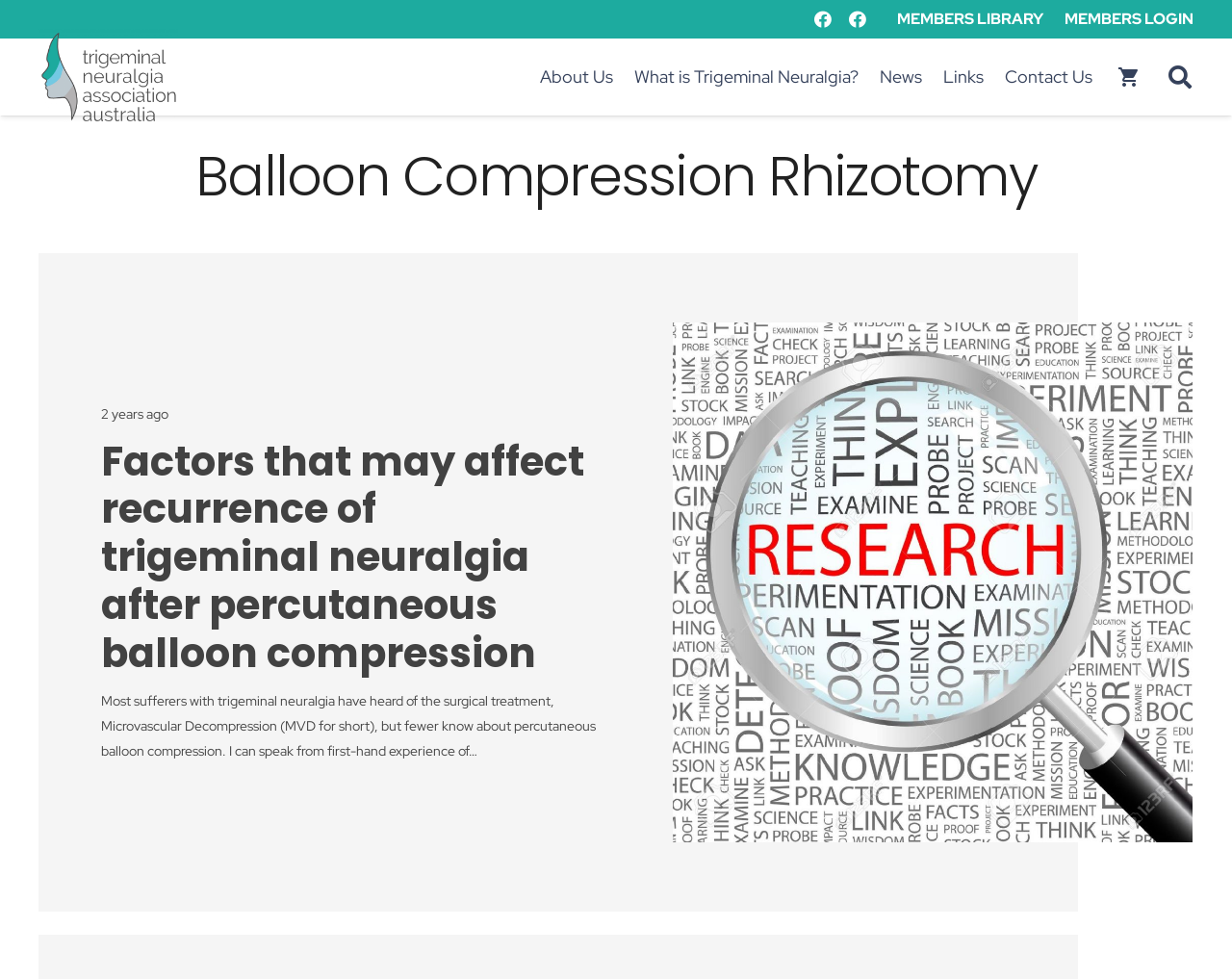Generate the title text from the webpage.

Balloon Compression Rhizotomy